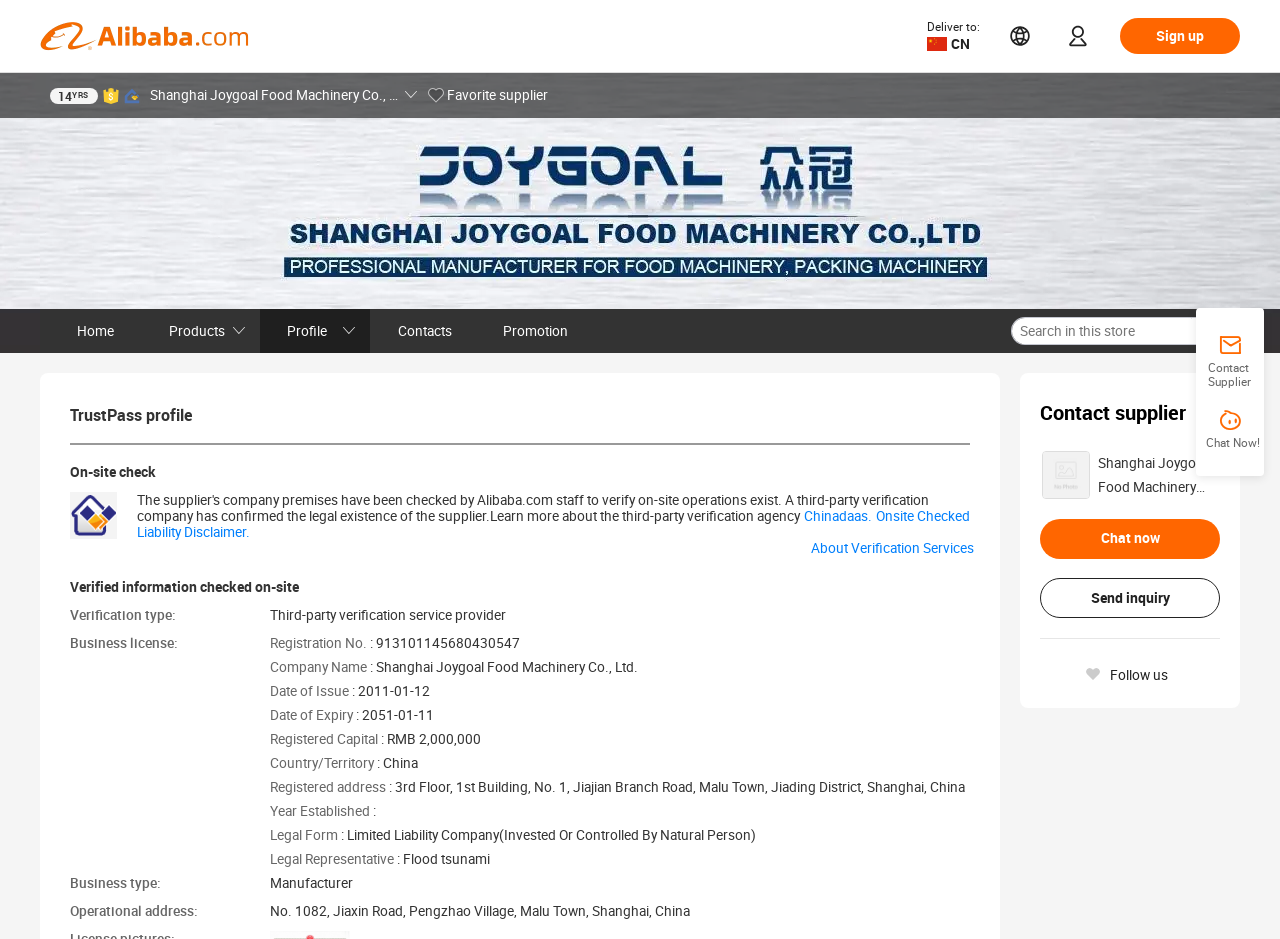Identify the bounding box coordinates for the element you need to click to achieve the following task: "Send inquiry". The coordinates must be four float values ranging from 0 to 1, formatted as [left, top, right, bottom].

[0.812, 0.616, 0.953, 0.658]